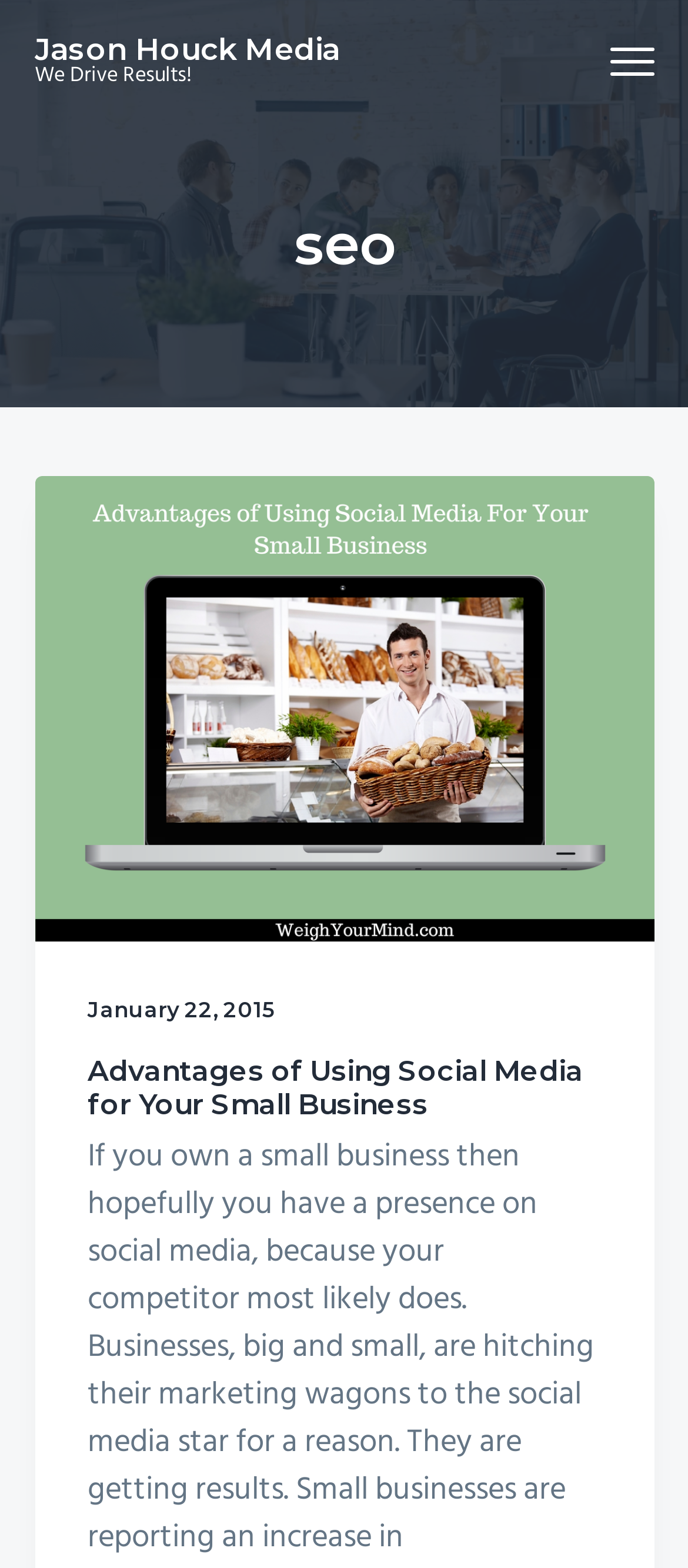What is the topic of the first article?
Look at the webpage screenshot and answer the question with a detailed explanation.

The topic of the first article can be inferred from the heading 'Advantages of Using Social Media for Your Small Business' and the subsequent text that discusses the benefits of social media for small businesses.